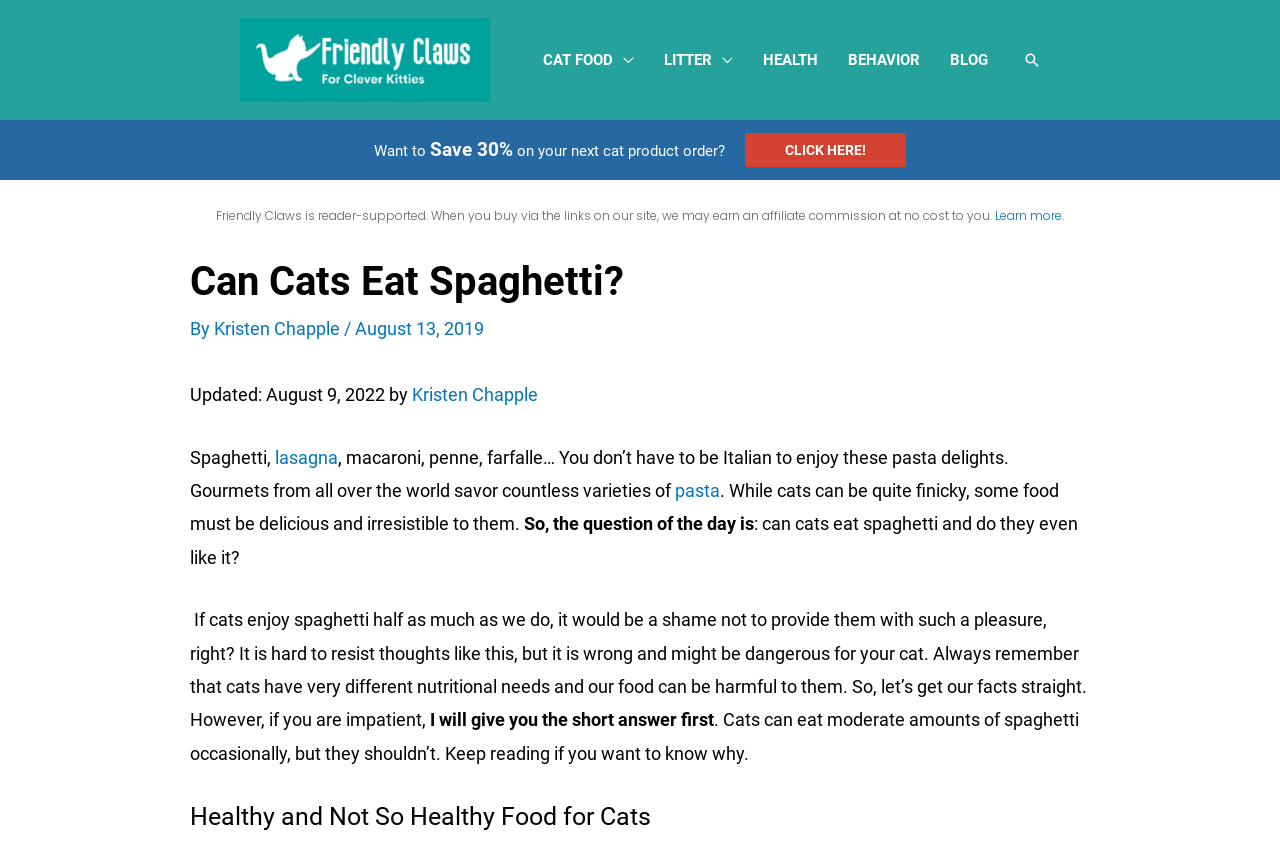Pinpoint the bounding box coordinates of the element you need to click to execute the following instruction: "Search for something". The bounding box should be represented by four float numbers between 0 and 1, in the format [left, top, right, bottom].

[0.799, 0.06, 0.813, 0.081]